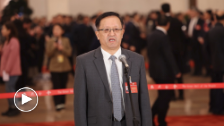Provide a brief response in the form of a single word or phrase:
What is the purpose of the red barrier tape?

Marking off areas